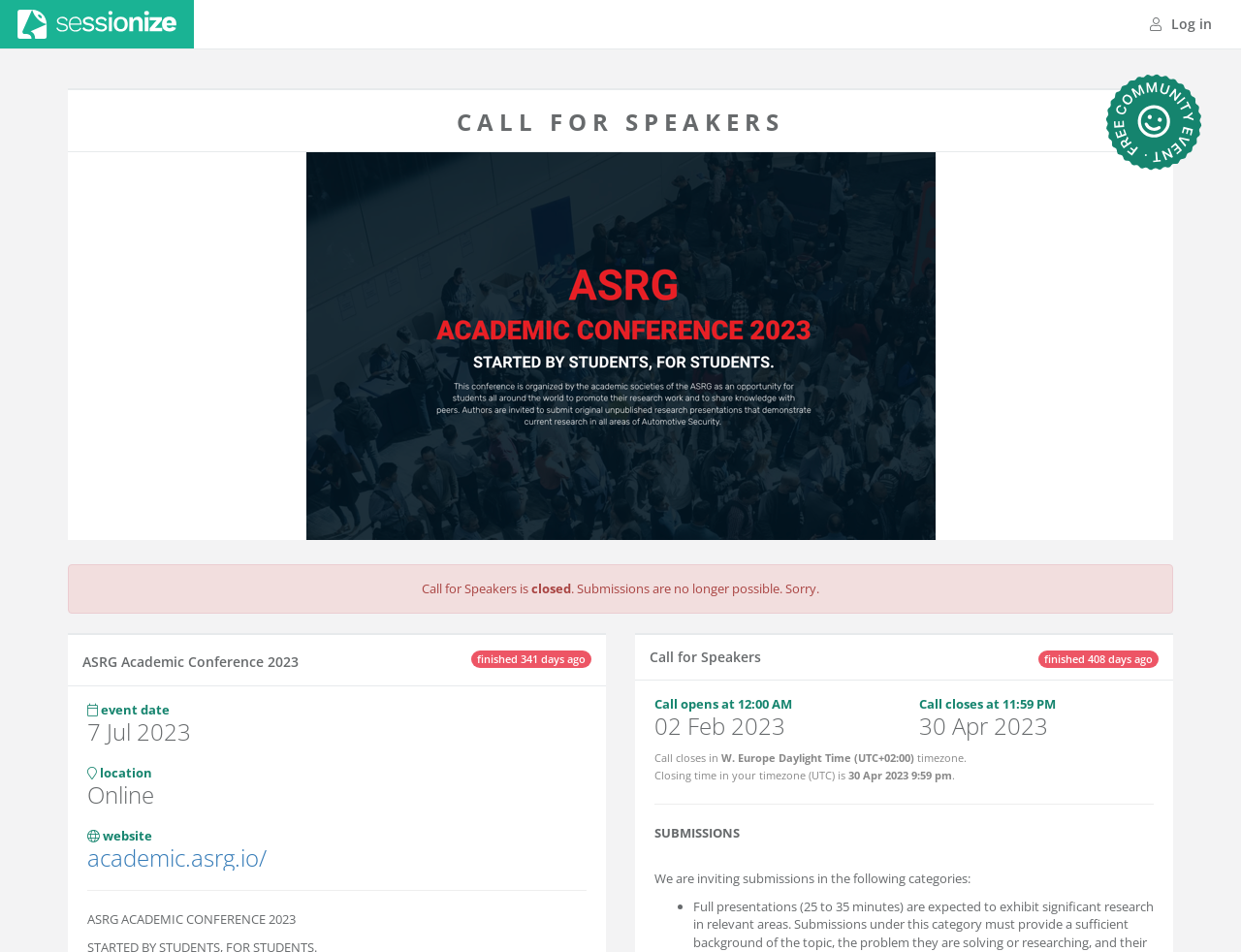Articulate a detailed summary of the webpage's content and design.

The webpage is about the ASRG Academic Conference 2023, specifically the call for speakers. At the top left, there is a link to Sessionize.com, and at the top right, there is a login link and an image. Below the image, there is a heading "CALL FOR SPEAKERS" in a prominent position.

The main content of the page is divided into sections. The first section announces that the call for speakers is closed, with a message stating that submissions are no longer possible and apologizing for the inconvenience. This section also displays the event date, location, and website.

Below this section, there is a horizontal separator, followed by a section that provides more details about the call for speakers. This section includes the title "ASRG ACADEMIC CONFERENCE 2023" and displays the event date, location, and website again. 

Further down, there is a section that shows the timeline of the call for speakers, including the opening and closing dates, as well as the closing time in the user's timezone. This section also includes a horizontal separator.

The final section is about submissions, with a heading "SUBMISSIONS" and a paragraph explaining that the conference is inviting submissions in various categories. The categories are listed in a bulleted format, with a list marker "•" preceding each item.